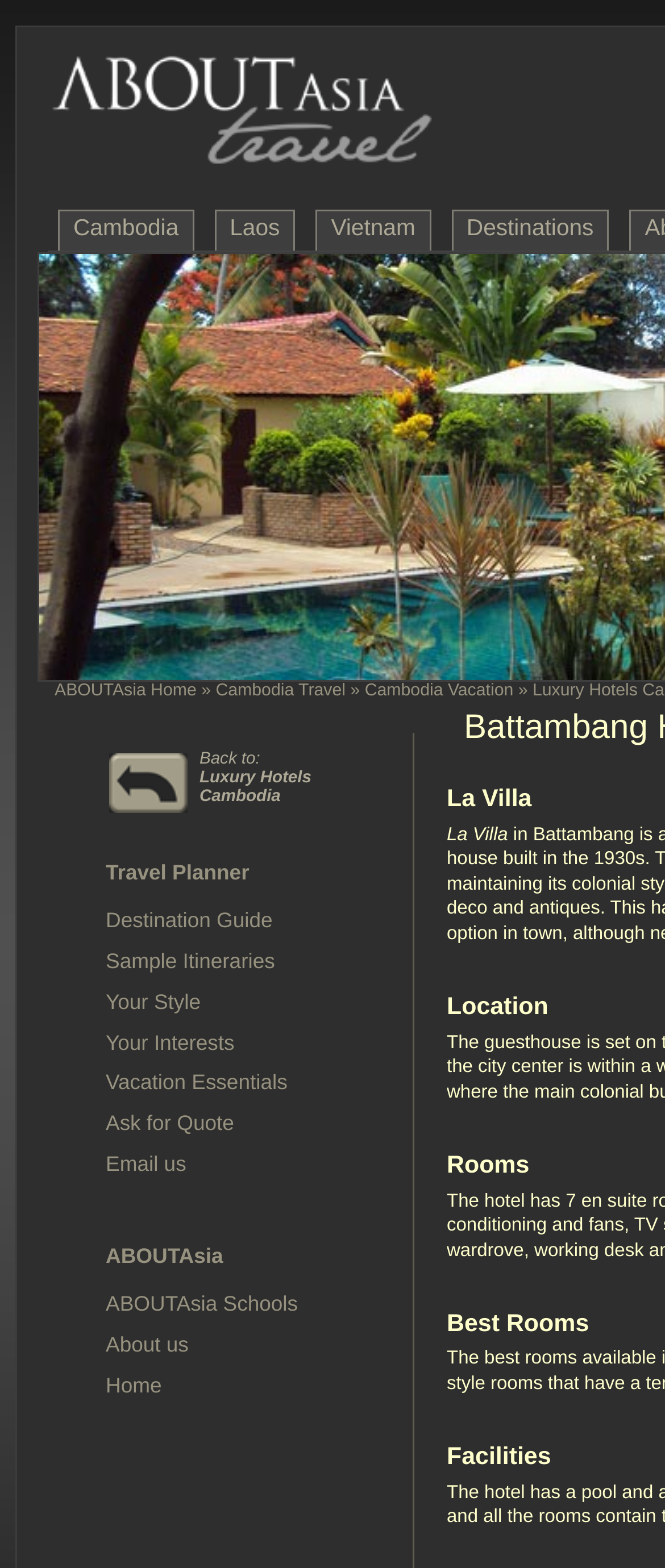Determine the bounding box coordinates of the clickable element to achieve the following action: 'Visit ABOUTAsia Schools'. Provide the coordinates as four float values between 0 and 1, formatted as [left, top, right, bottom].

[0.159, 0.824, 0.448, 0.839]